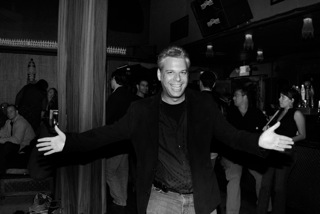Answer the question below with a single word or a brief phrase: 
What is the atmosphere in the background?

Vibrant